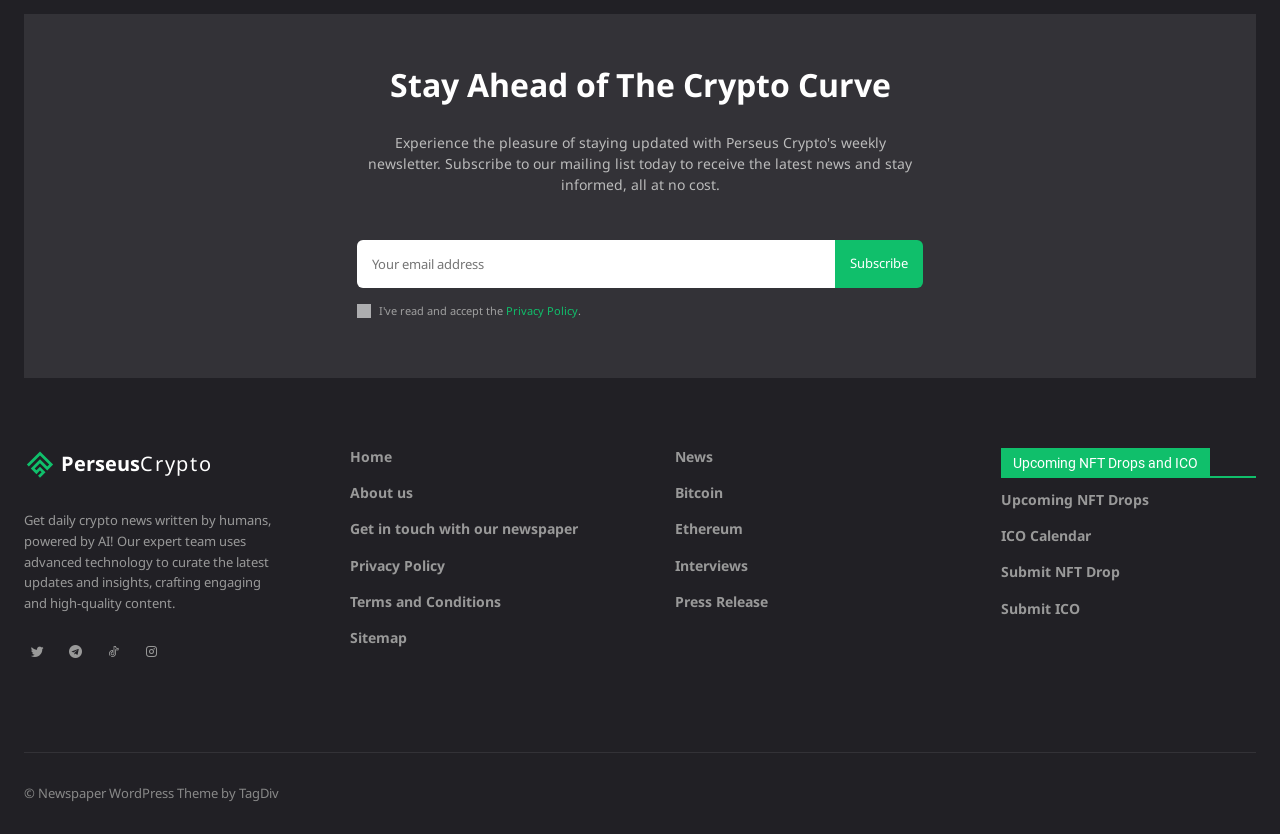Please specify the bounding box coordinates in the format (top-left x, top-left y, bottom-right x, bottom-right y), with values ranging from 0 to 1. Identify the bounding box for the UI component described as follows: aria-label="email" name="email" placeholder="Your email address"

[0.279, 0.288, 0.652, 0.345]